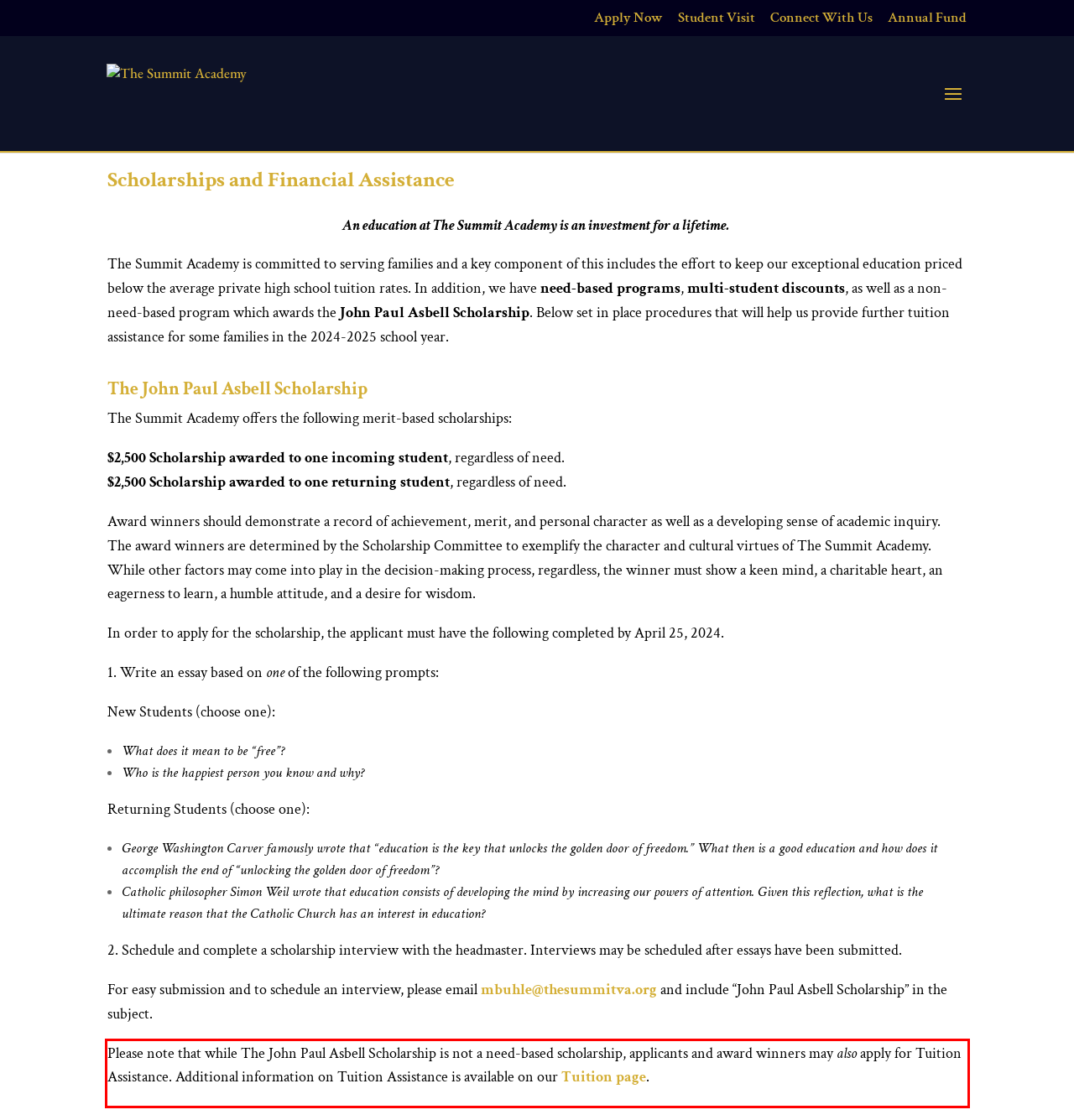Using the provided screenshot of a webpage, recognize the text inside the red rectangle bounding box by performing OCR.

Please note that while The John Paul Asbell Scholarship is not a need-based scholarship, applicants and award winners may also apply for Tuition Assistance. Additional information on Tuition Assistance is available on our Tuition page.